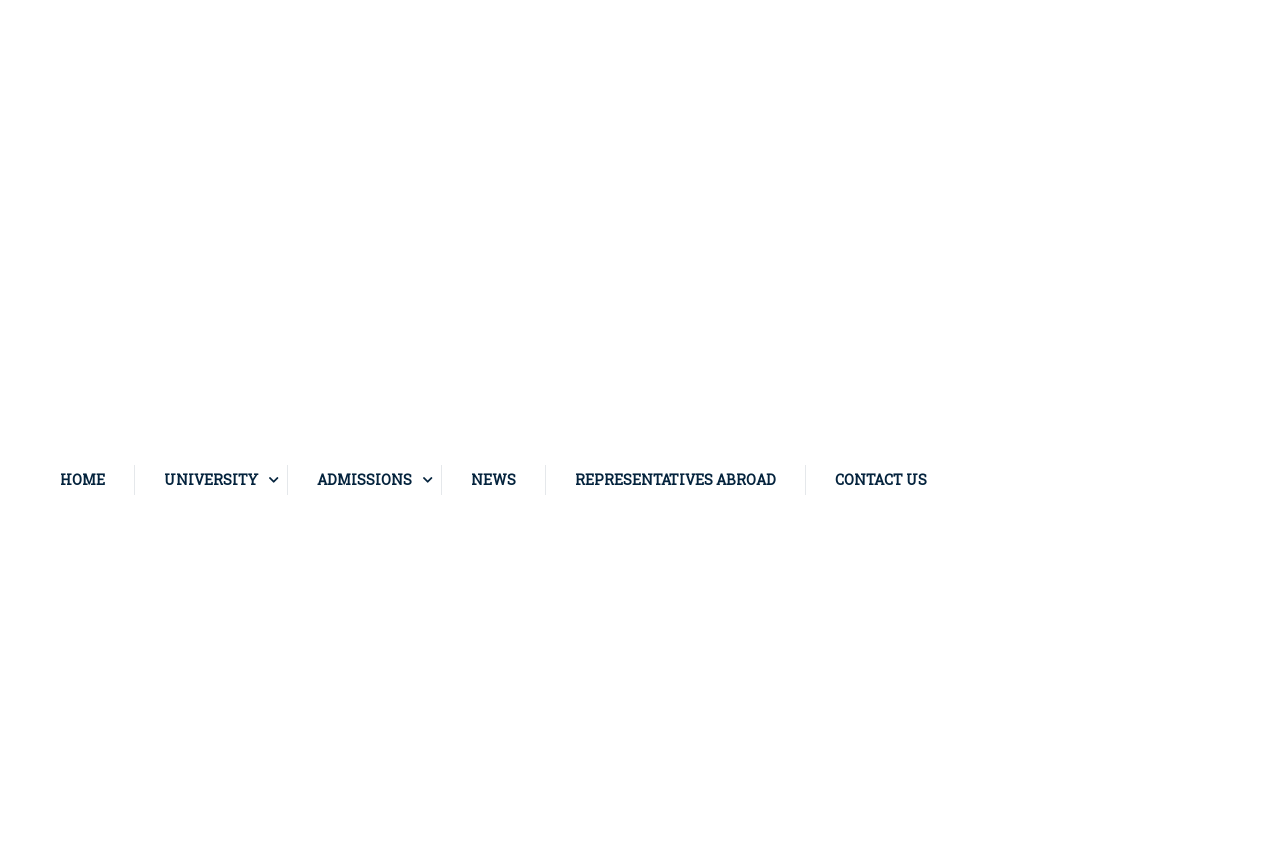Provide the bounding box coordinates of the HTML element this sentence describes: "Representatives Abroad". The bounding box coordinates consist of four float numbers between 0 and 1, i.e., [left, top, right, bottom].

[0.426, 0.519, 0.626, 0.588]